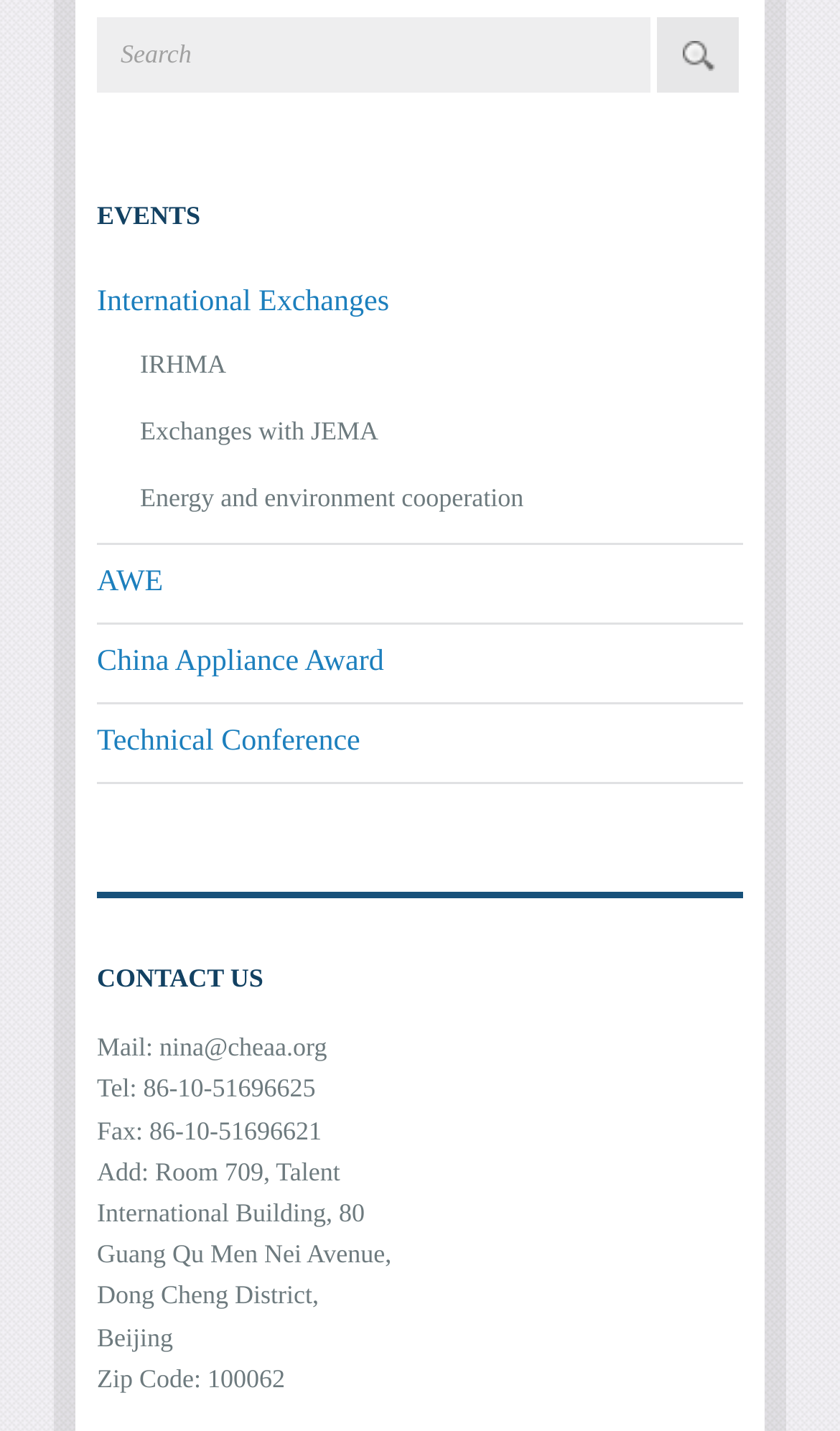Show the bounding box coordinates of the region that should be clicked to follow the instruction: "learn more about AWE."

[0.115, 0.392, 0.885, 0.423]